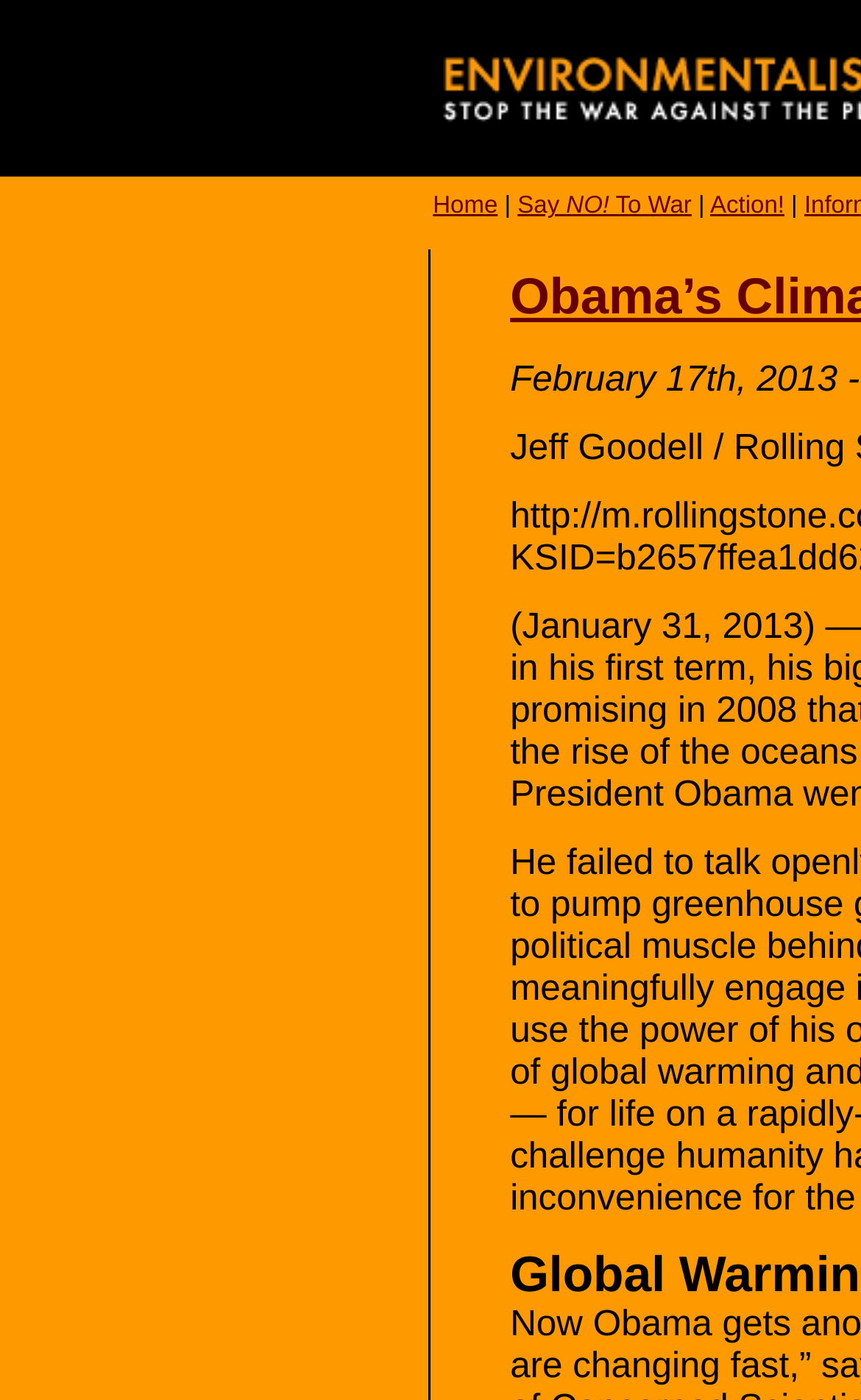Given the element description, predict the bounding box coordinates in the format (top-left x, top-left y, bottom-right x, bottom-right y), using floating point numbers between 0 and 1: Say NO! To War

[0.601, 0.137, 0.803, 0.156]